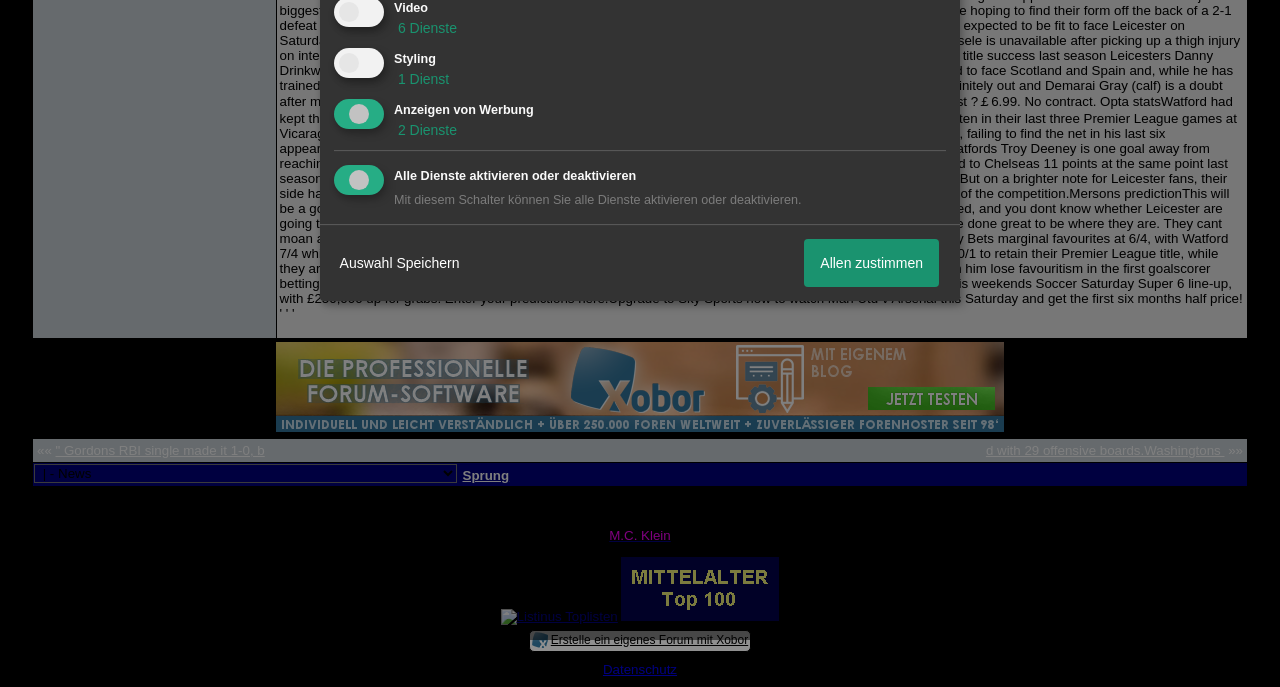Extract the bounding box of the UI element described as: "Contemporary fiction".

None